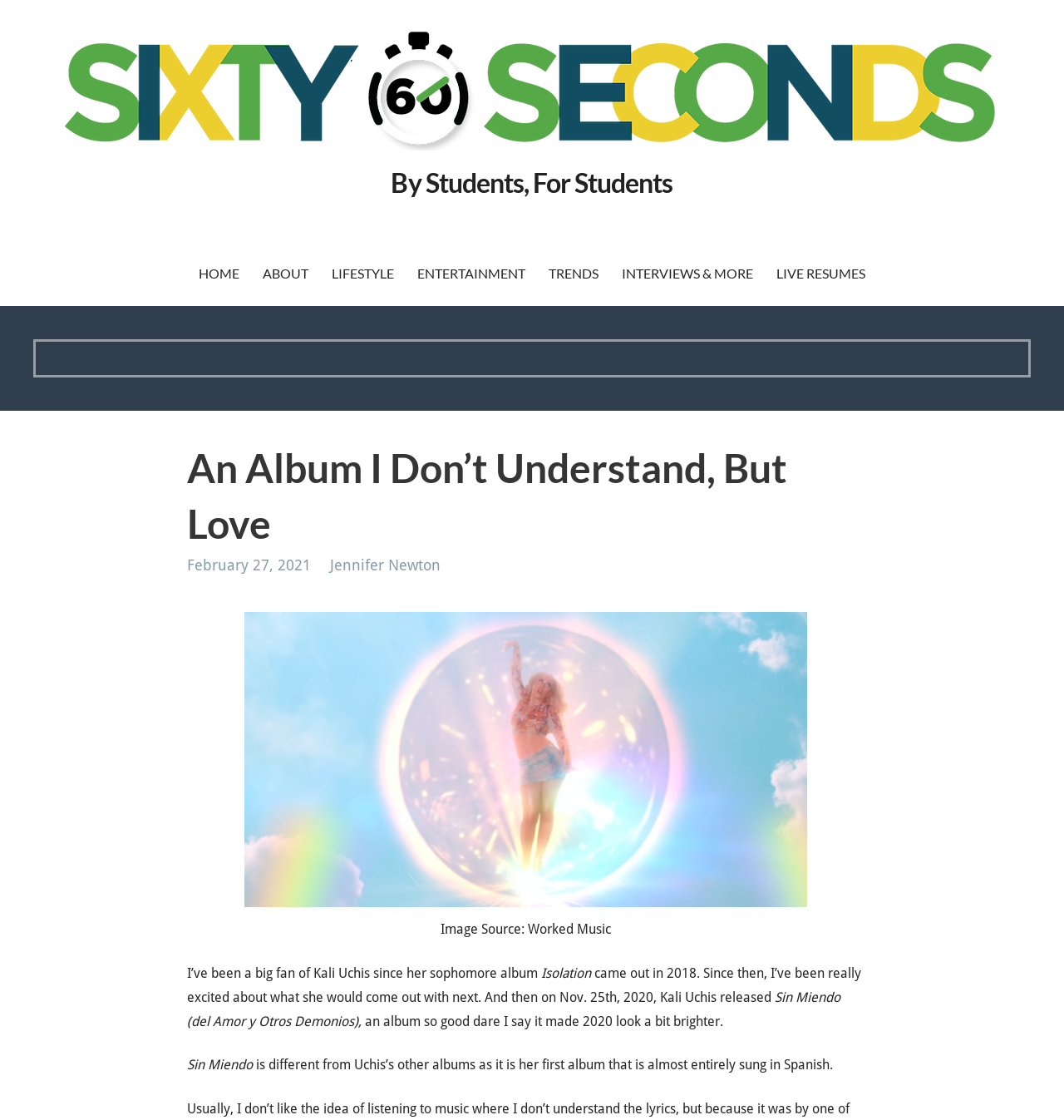What is unique about this album compared to Kali Uchis's other albums?
Based on the content of the image, thoroughly explain and answer the question.

The article mentions that this album is different from Kali Uchis's other albums because it is her first album that is almost entirely sung in Spanish. This can be found in the StaticText element with the text 'is different from Uchis’s other albums as it is her first album that is almost entirely sung in Spanish.'